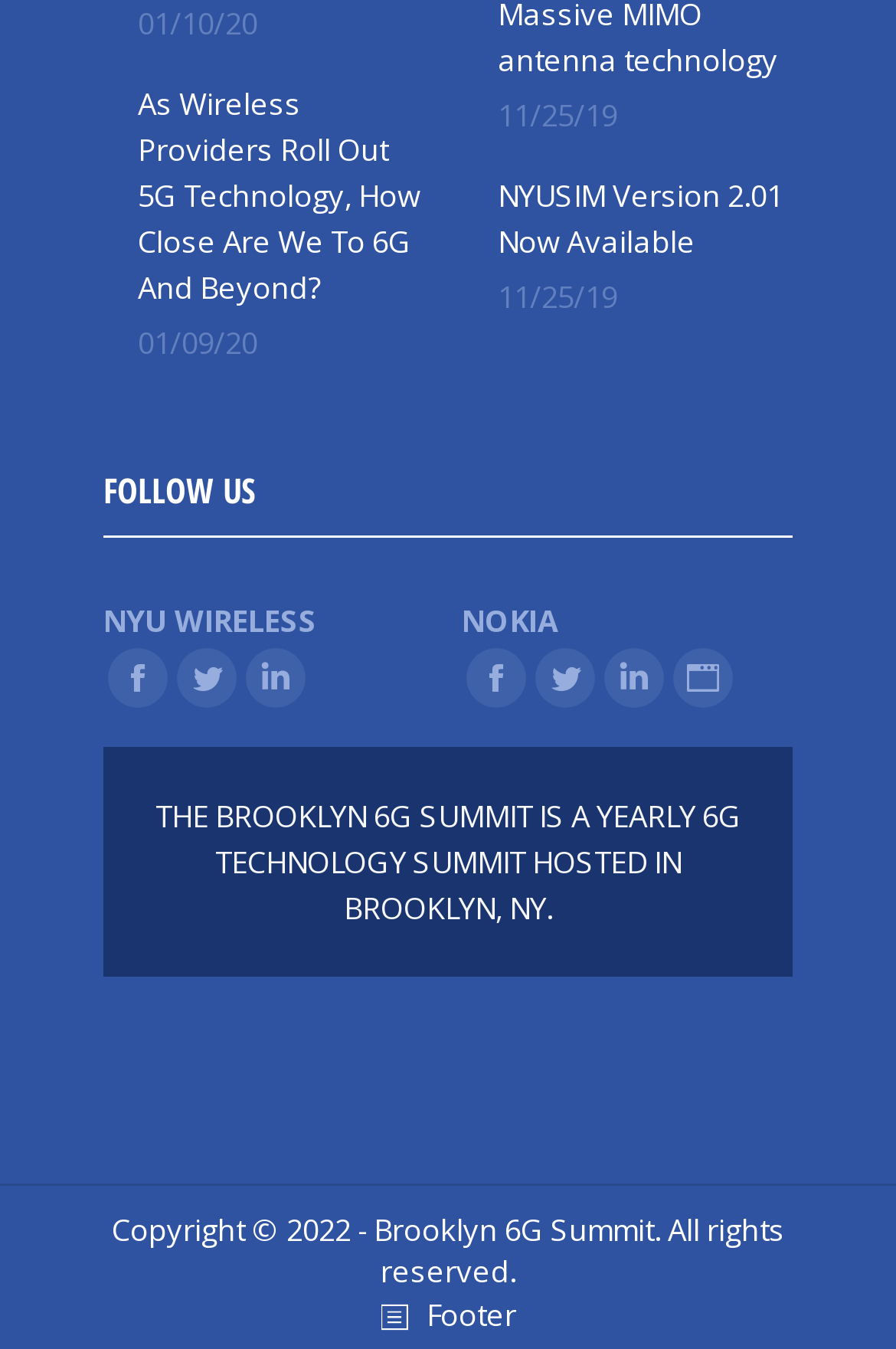How many articles are on this webpage?
Based on the screenshot, respond with a single word or phrase.

3